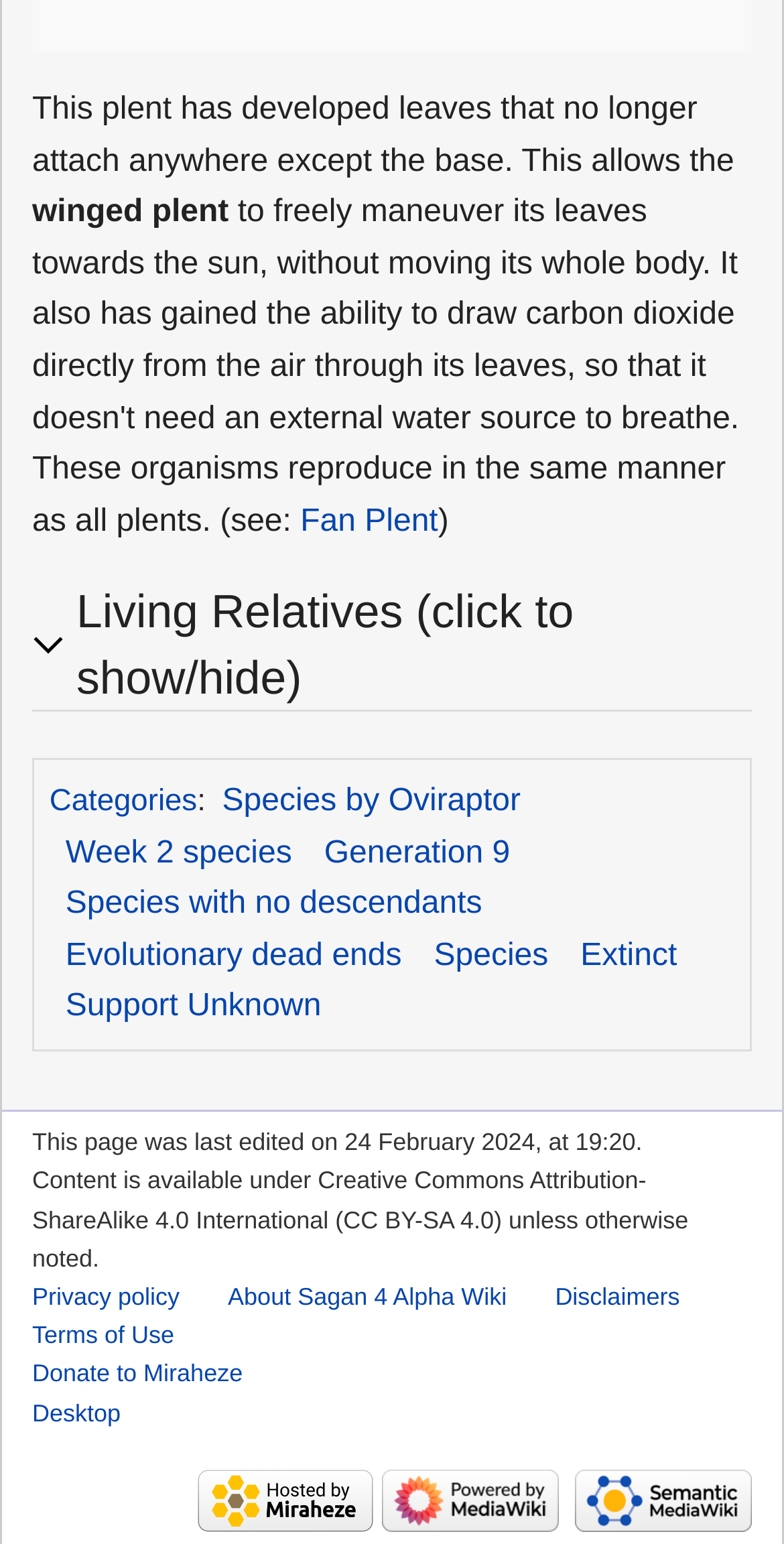Show the bounding box coordinates for the element that needs to be clicked to execute the following instruction: "Click on Fan Plent". Provide the coordinates in the form of four float numbers between 0 and 1, i.e., [left, top, right, bottom].

[0.383, 0.326, 0.559, 0.349]